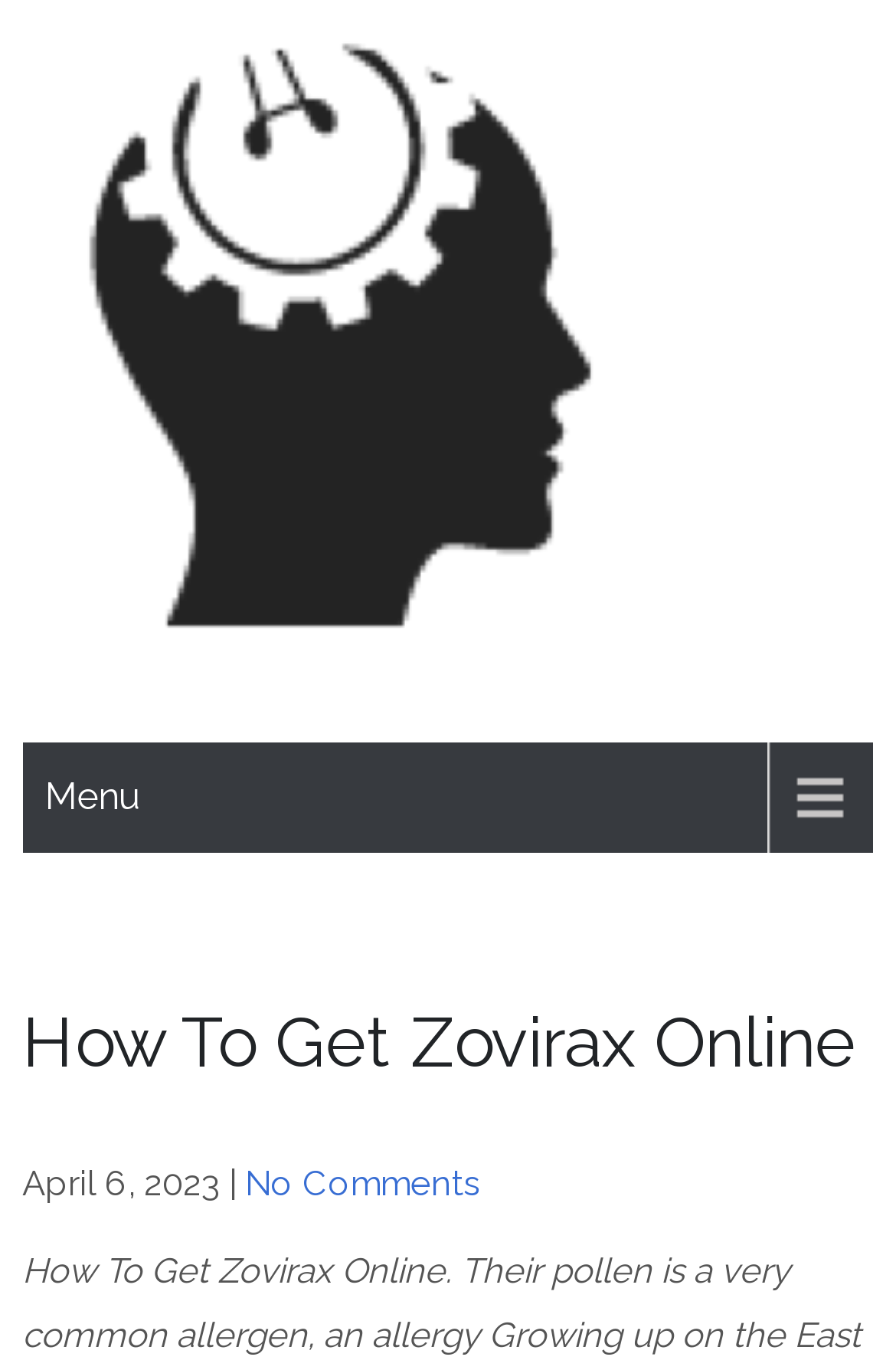For the given element description Menu, determine the bounding box coordinates of the UI element. The coordinates should follow the format (top-left x, top-left y, bottom-right x, bottom-right y) and be within the range of 0 to 1.

[0.025, 0.542, 0.975, 0.622]